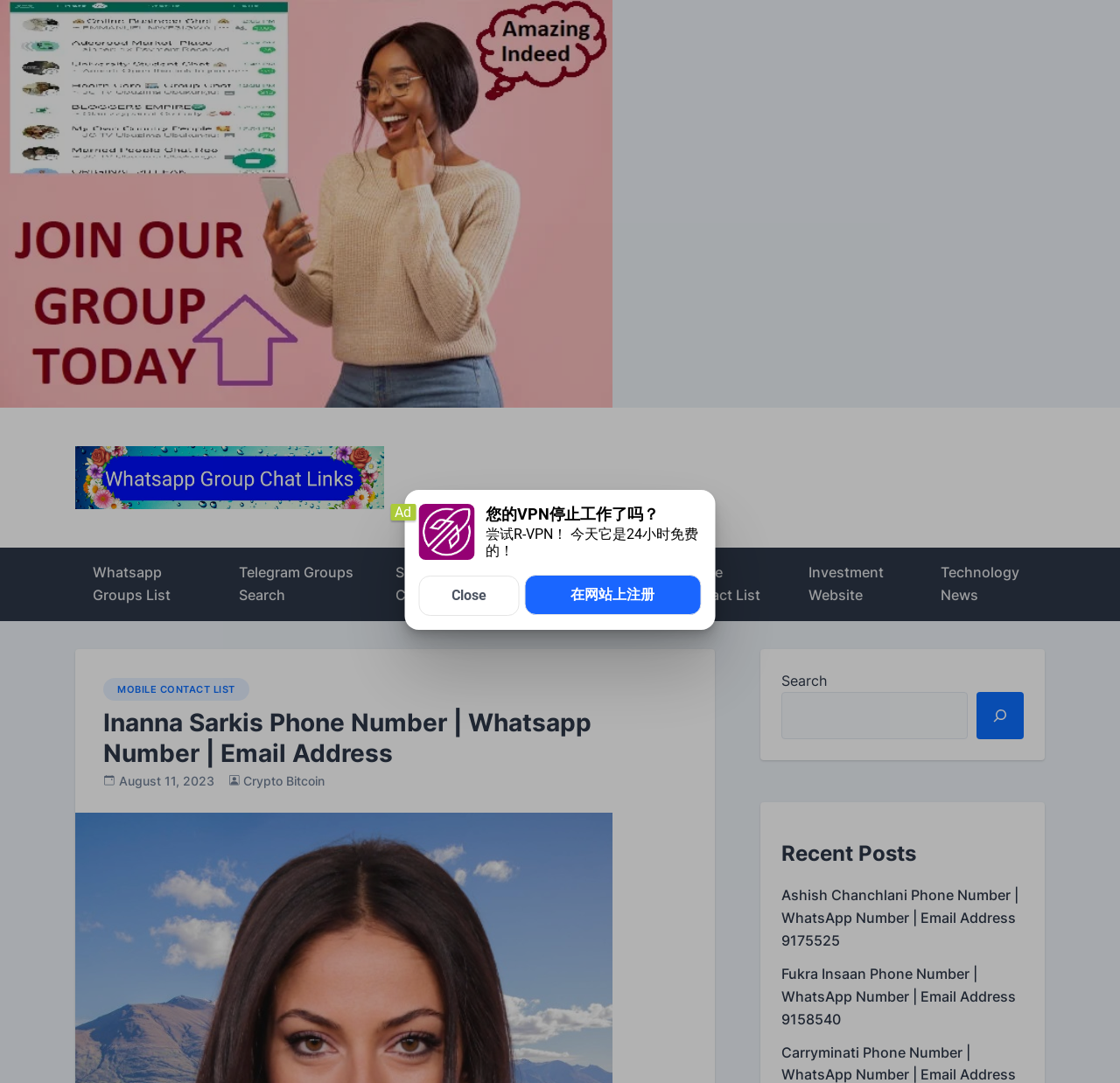Locate the heading on the webpage and return its text.

Inanna Sarkis Phone Number | Whatsapp Number | Email Address